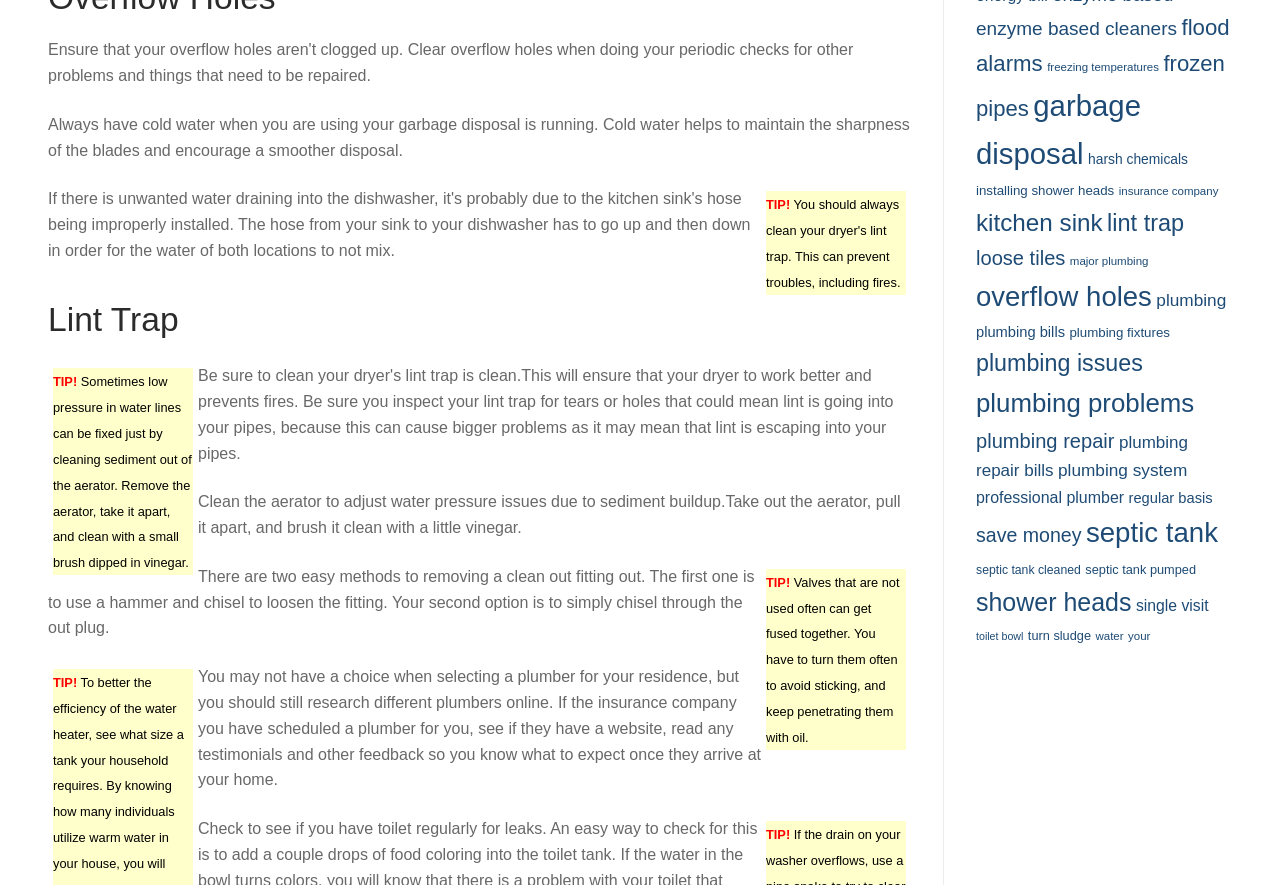Utilize the details in the image to give a detailed response to the question: How can sediment buildup in aerators be cleaned?

The text states, 'Sometimes low pressure in water lines can be fixed just by cleaning sediment out of the aerator. Remove the aerator, take it apart, and clean with a small brush dipped in vinegar.' This suggests that sediment buildup in aerators can be cleaned using a small brush and vinegar.